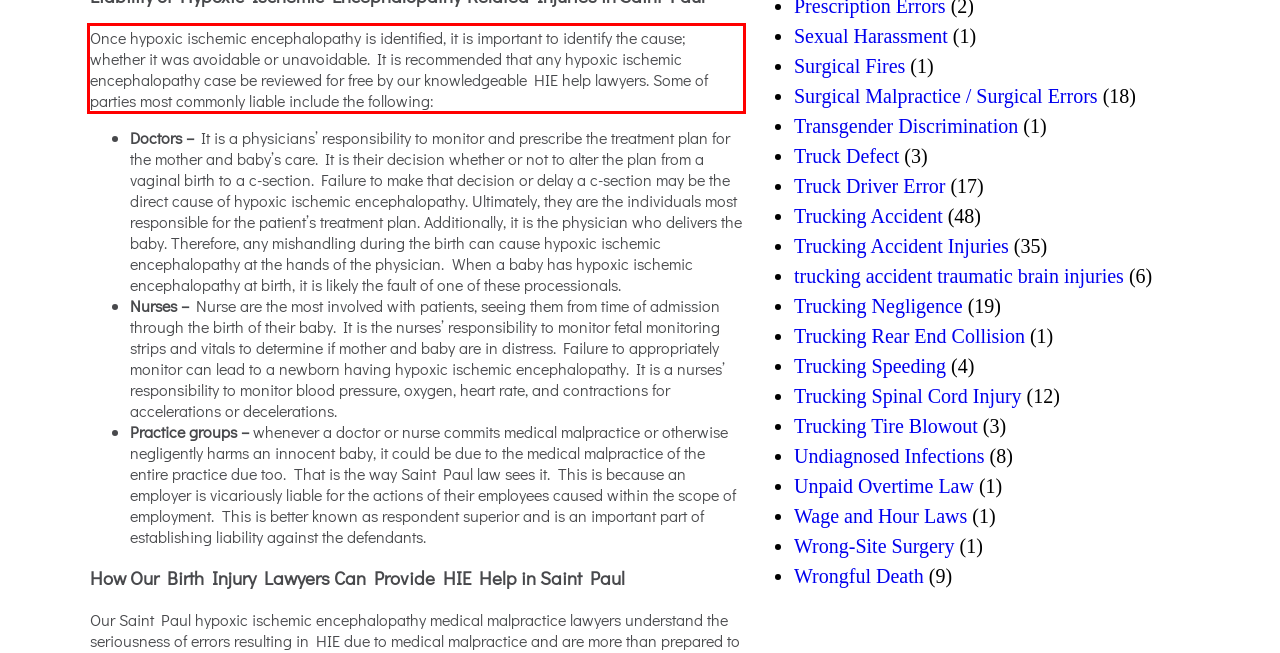Given a screenshot of a webpage containing a red bounding box, perform OCR on the text within this red bounding box and provide the text content.

Once hypoxic ischemic encephalopathy is identified, it is important to identify the cause; whether it was avoidable or unavoidable. It is recommended that any hypoxic ischemic encephalopathy case be reviewed for free by our knowledgeable HIE help lawyers. Some of parties most commonly liable include the following: